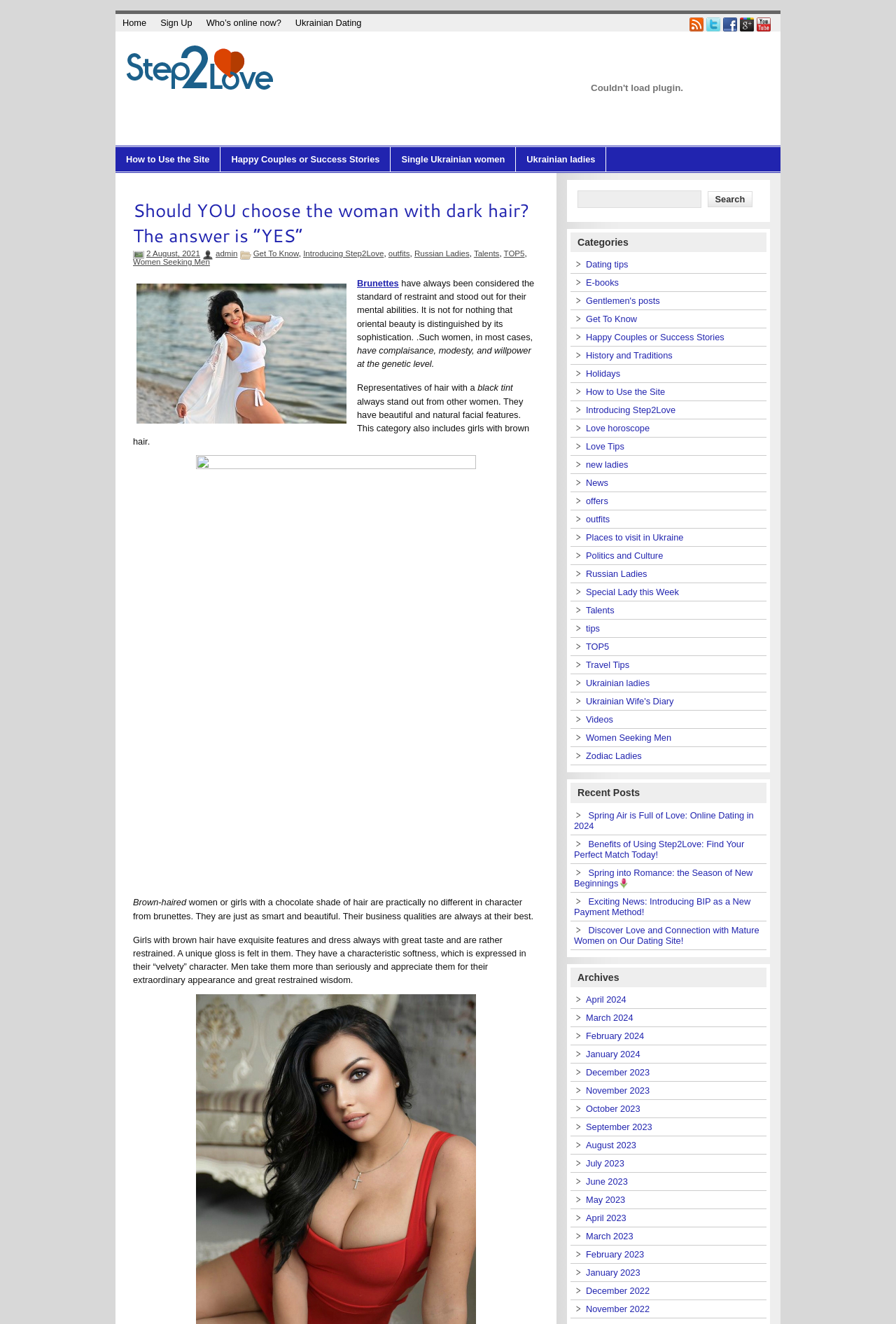Identify the bounding box coordinates necessary to click and complete the given instruction: "Search for something".

[0.645, 0.144, 0.783, 0.157]